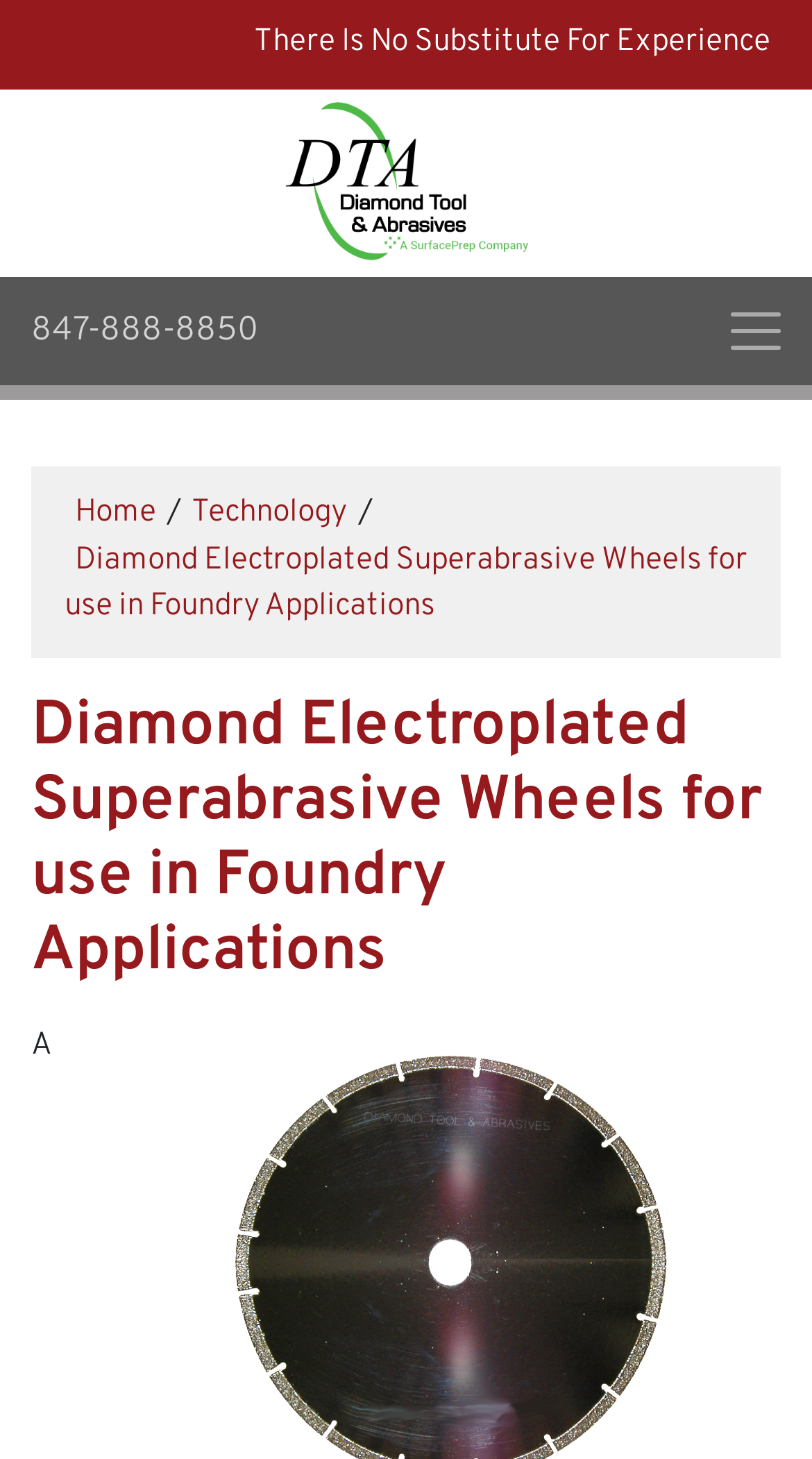Use a single word or phrase to answer this question: 
Is the navigation menu expanded?

No